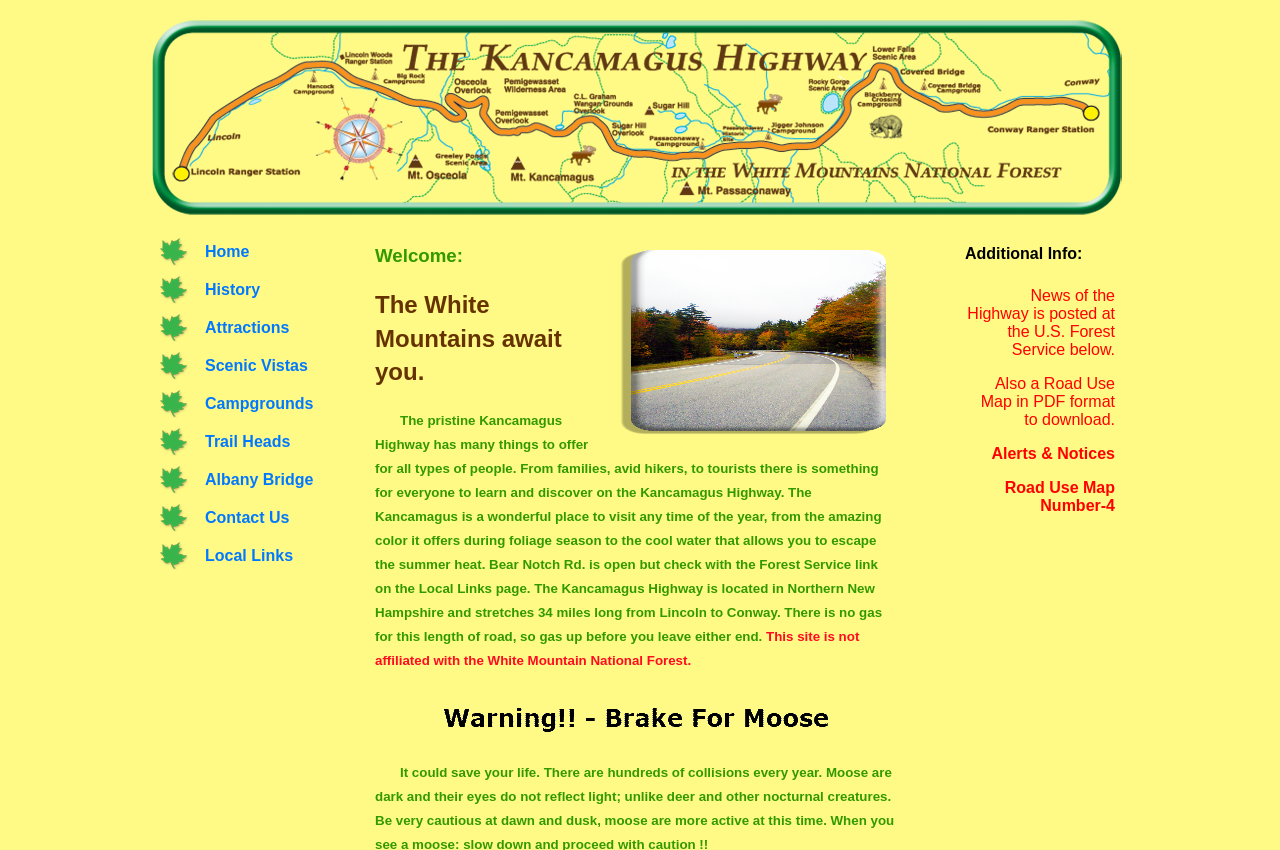Determine the bounding box coordinates for the UI element with the following description: "Change privacy settings". The coordinates should be four float numbers between 0 and 1, represented as [left, top, right, bottom].

None